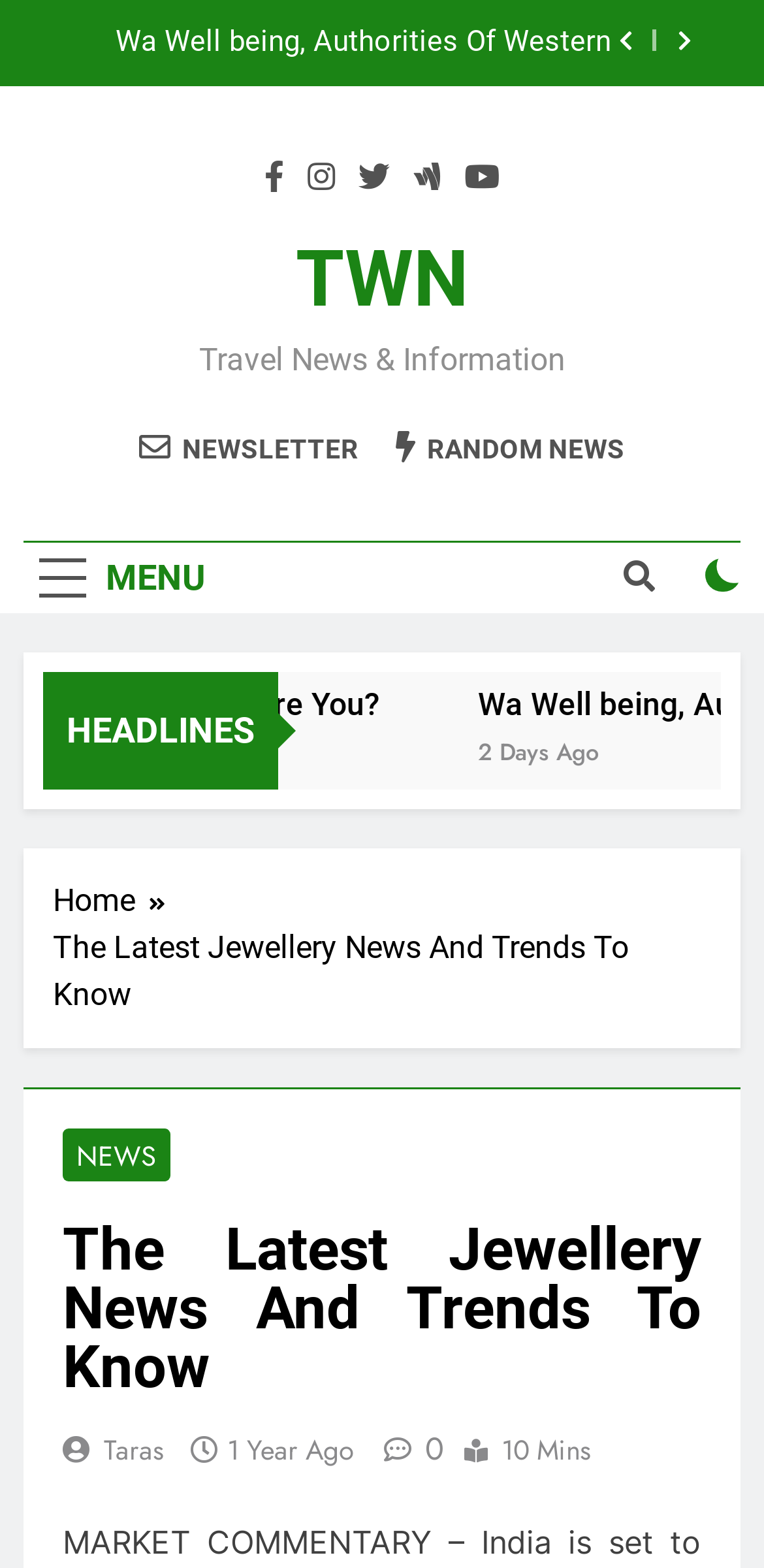What is the name of the newsletter mentioned on the webpage?
Refer to the image and give a detailed answer to the question.

I searched for newsletter-related information on the webpage and found a link ' NEWSLETTER'. This link indicates the name of the newsletter, so the answer is 'NEWSLETTER'.